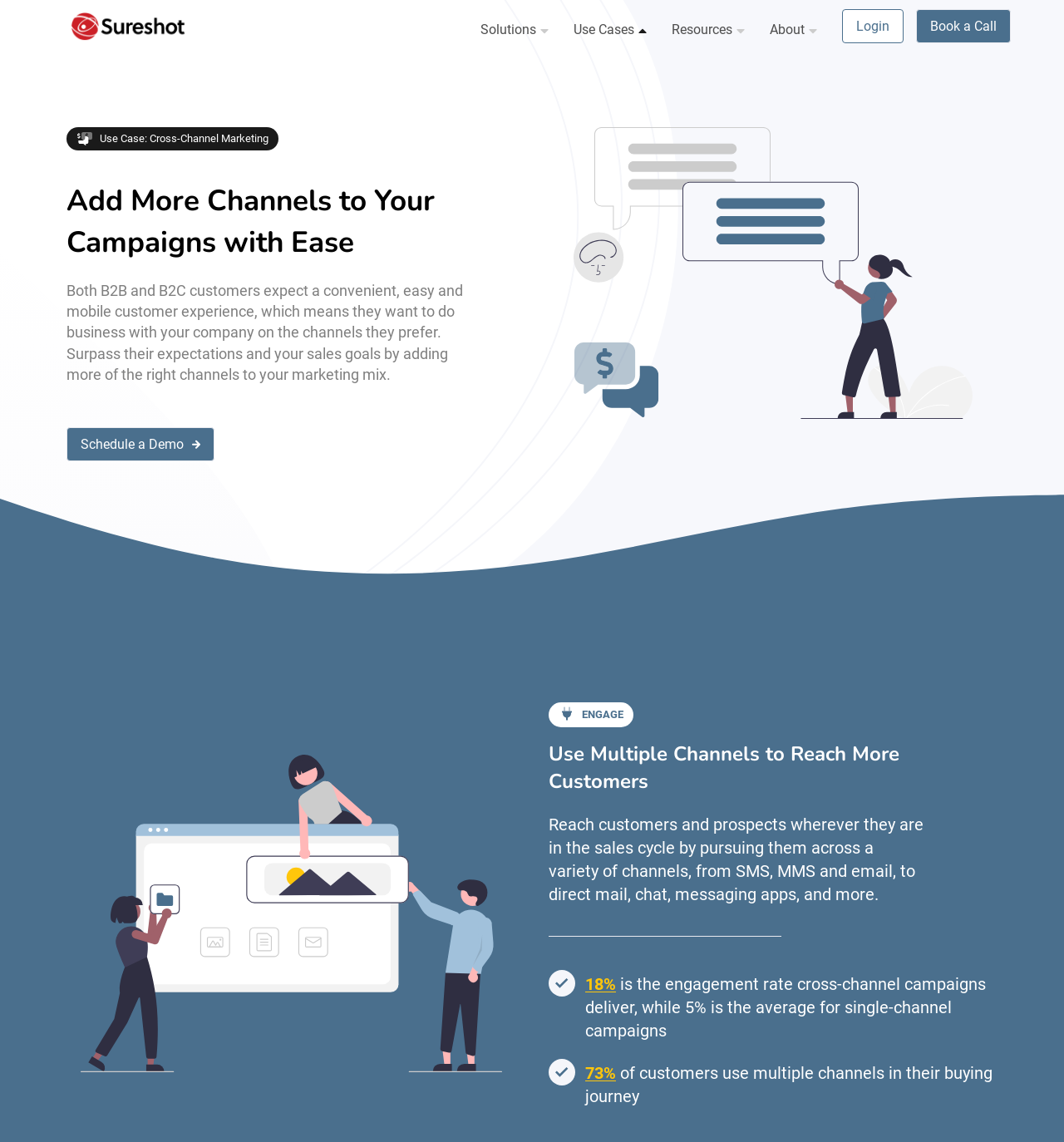What is the main topic of this webpage?
Give a one-word or short-phrase answer derived from the screenshot.

Cross-Channel Marketing